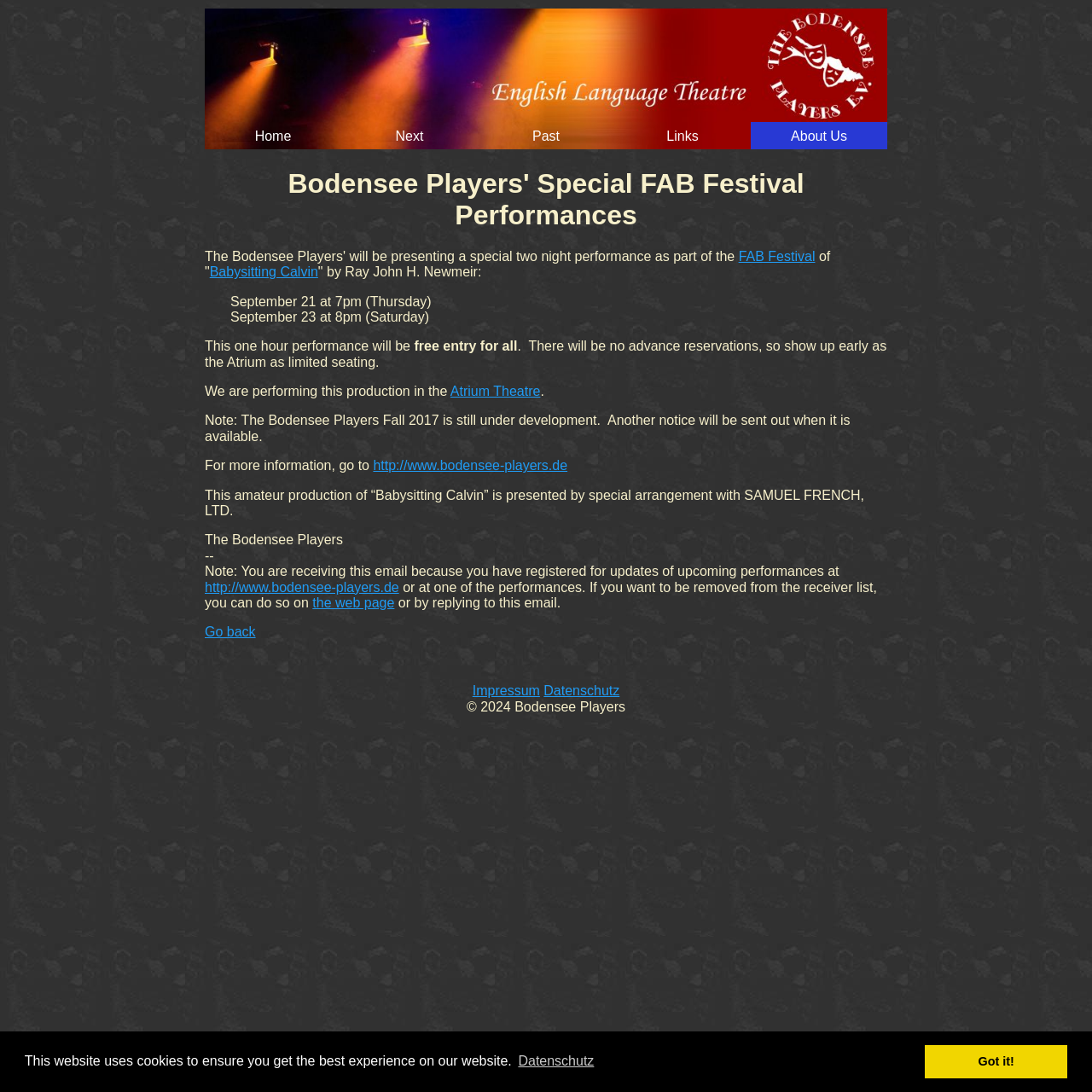Can you look at the image and give a comprehensive answer to the question:
Where is the performance taking place?

I found the answer by looking at the main content of the webpage, where it mentions 'We are performing this production in the Atrium Theatre'. The venue of the performance is the Atrium Theatre.